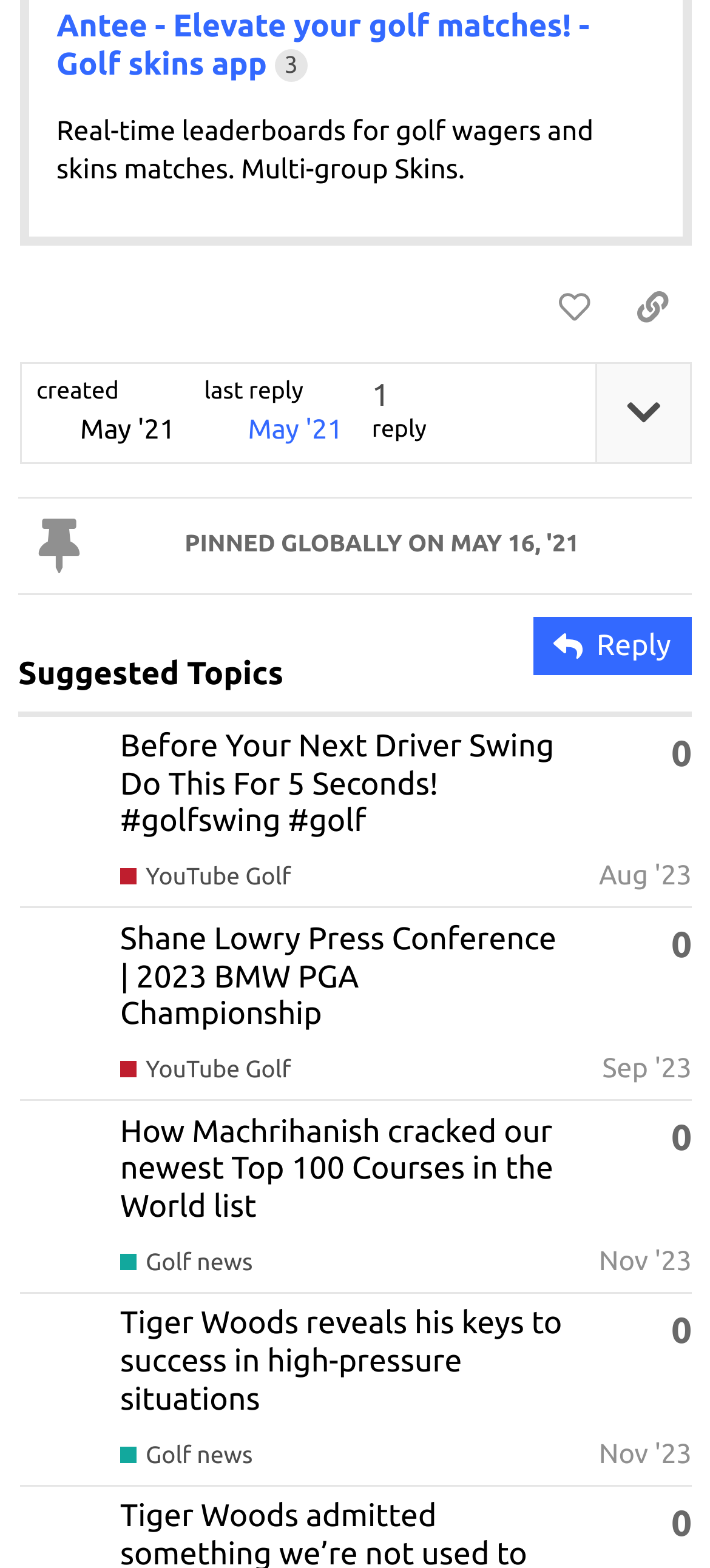Show me the bounding box coordinates of the clickable region to achieve the task as per the instruction: "Share a link to this post".

[0.864, 0.175, 0.974, 0.219]